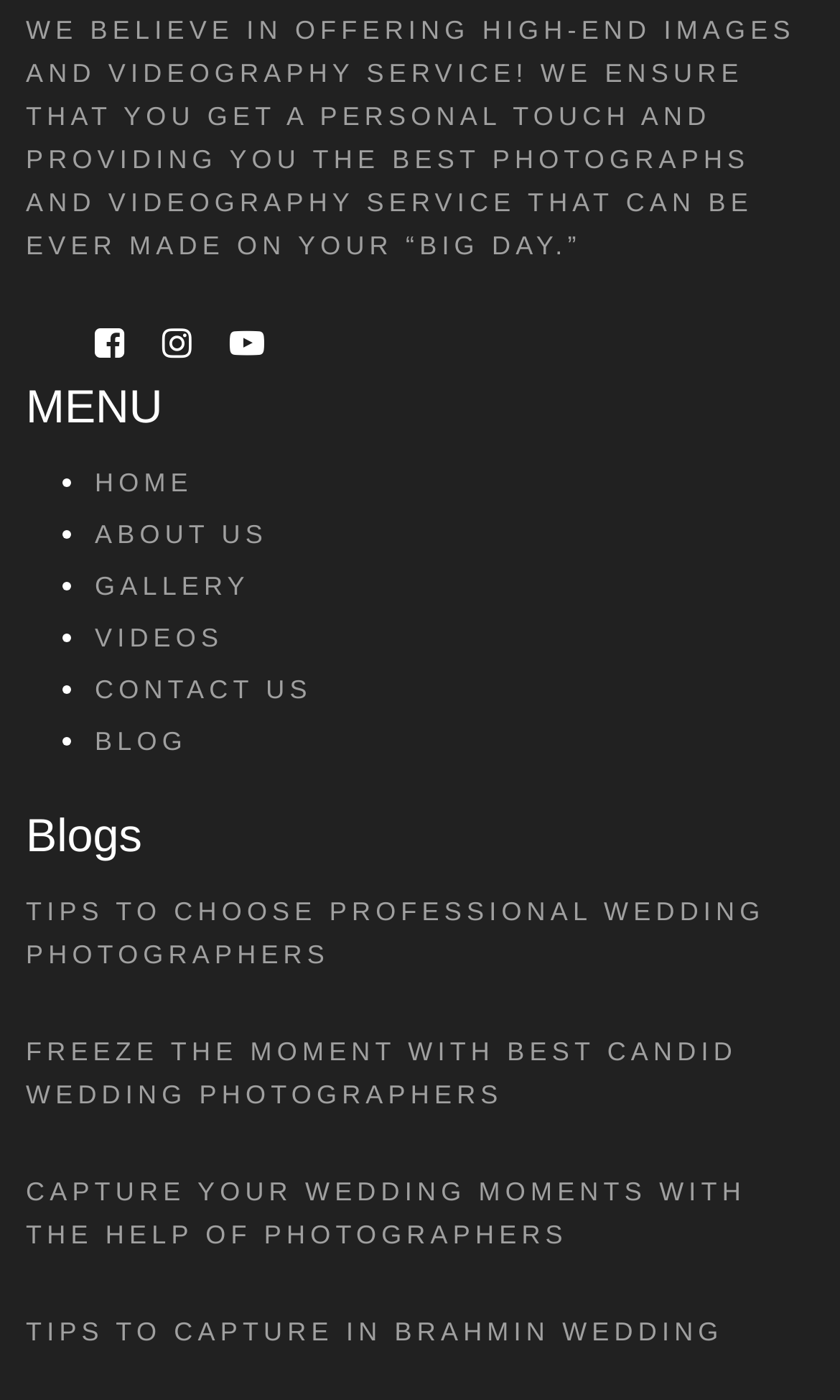Please identify the bounding box coordinates of the clickable region that I should interact with to perform the following instruction: "Check out the BLOG". The coordinates should be expressed as four float numbers between 0 and 1, i.e., [left, top, right, bottom].

[0.031, 0.572, 0.969, 0.62]